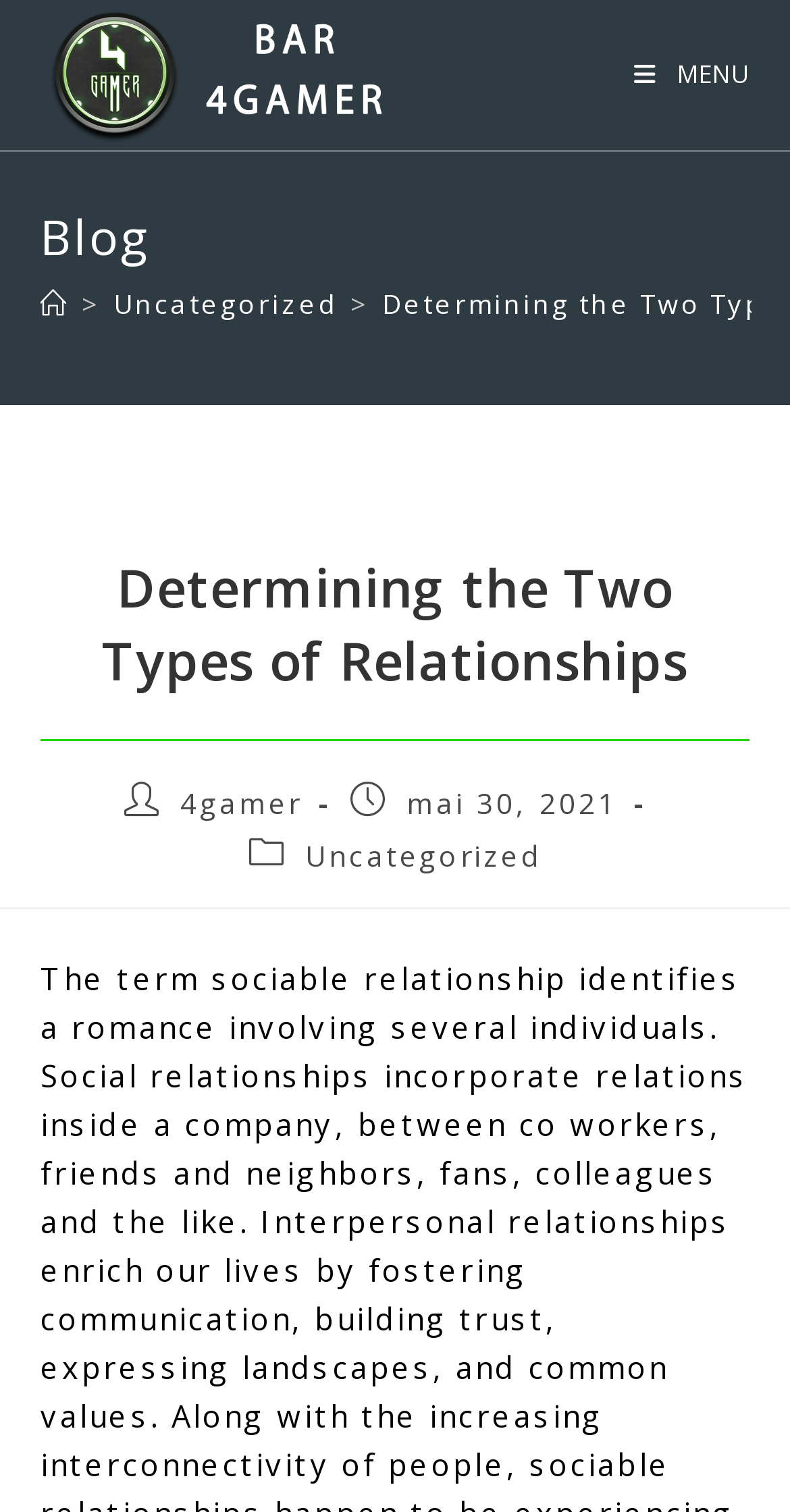Please answer the following question using a single word or phrase: 
What is the date of the post?

May 30, 2021